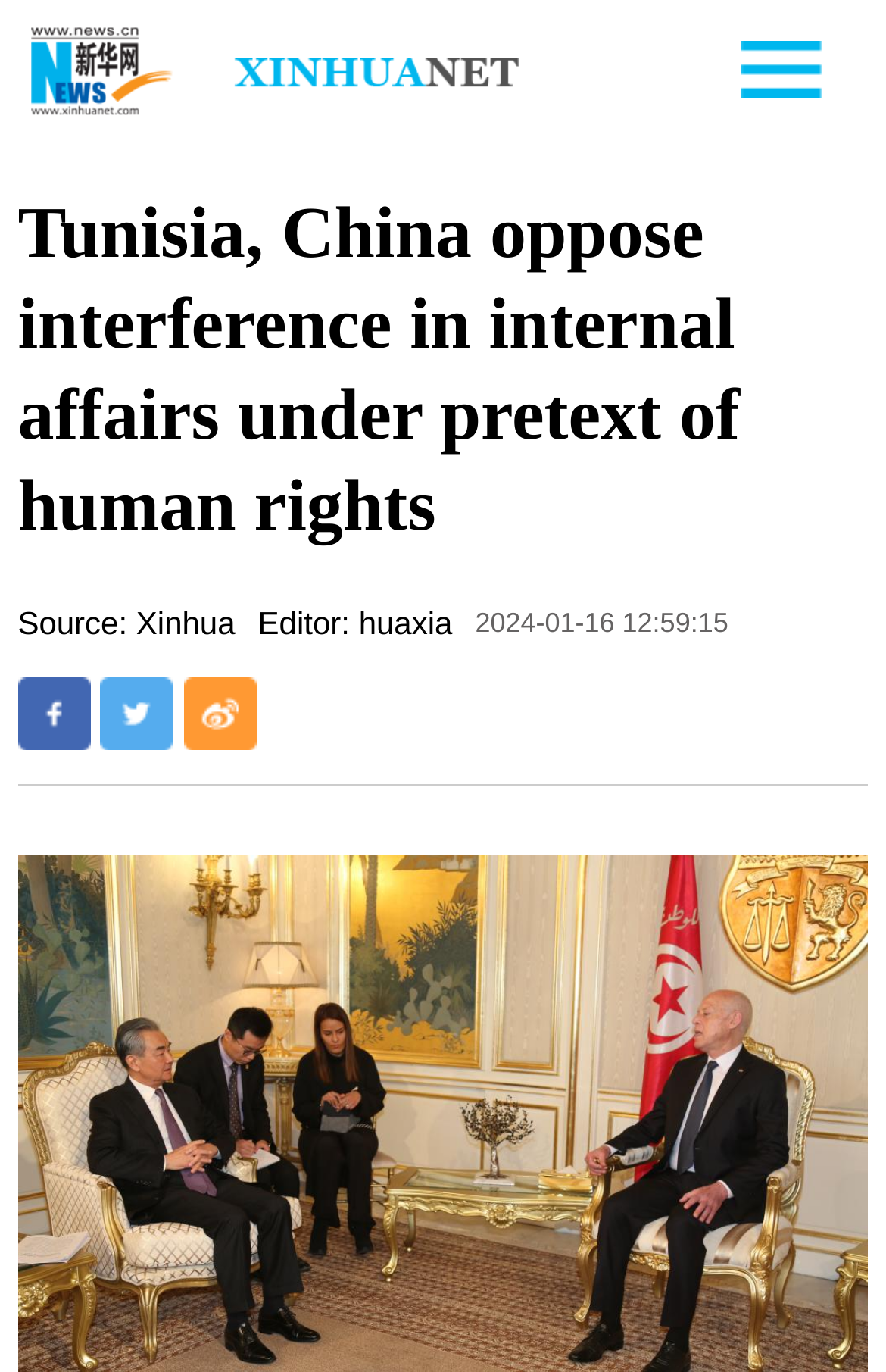How many social media platforms can you share the article to?
Using the image as a reference, answer the question in detail.

I counted the number of link elements with text '分享到...' which means 'share to...' and found three links for Facebook, Twitter, and 新浪微博 (Sina Weibo).